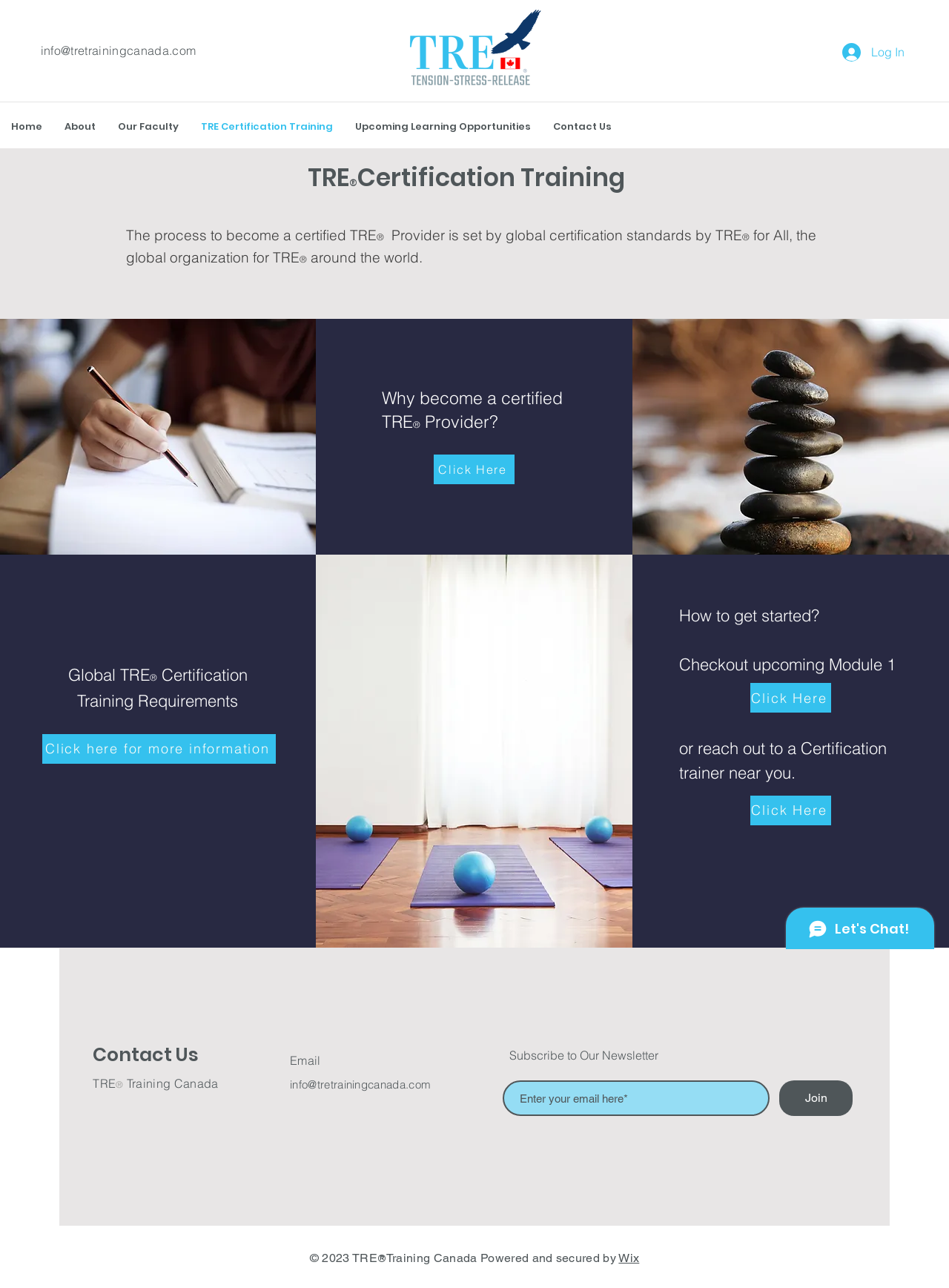What is the email address to contact the organization?
Refer to the image and offer an in-depth and detailed answer to the question.

I found the email address by looking at the 'Contact Us' section, where the email address 'info@tretrainingcanada.com' is provided.